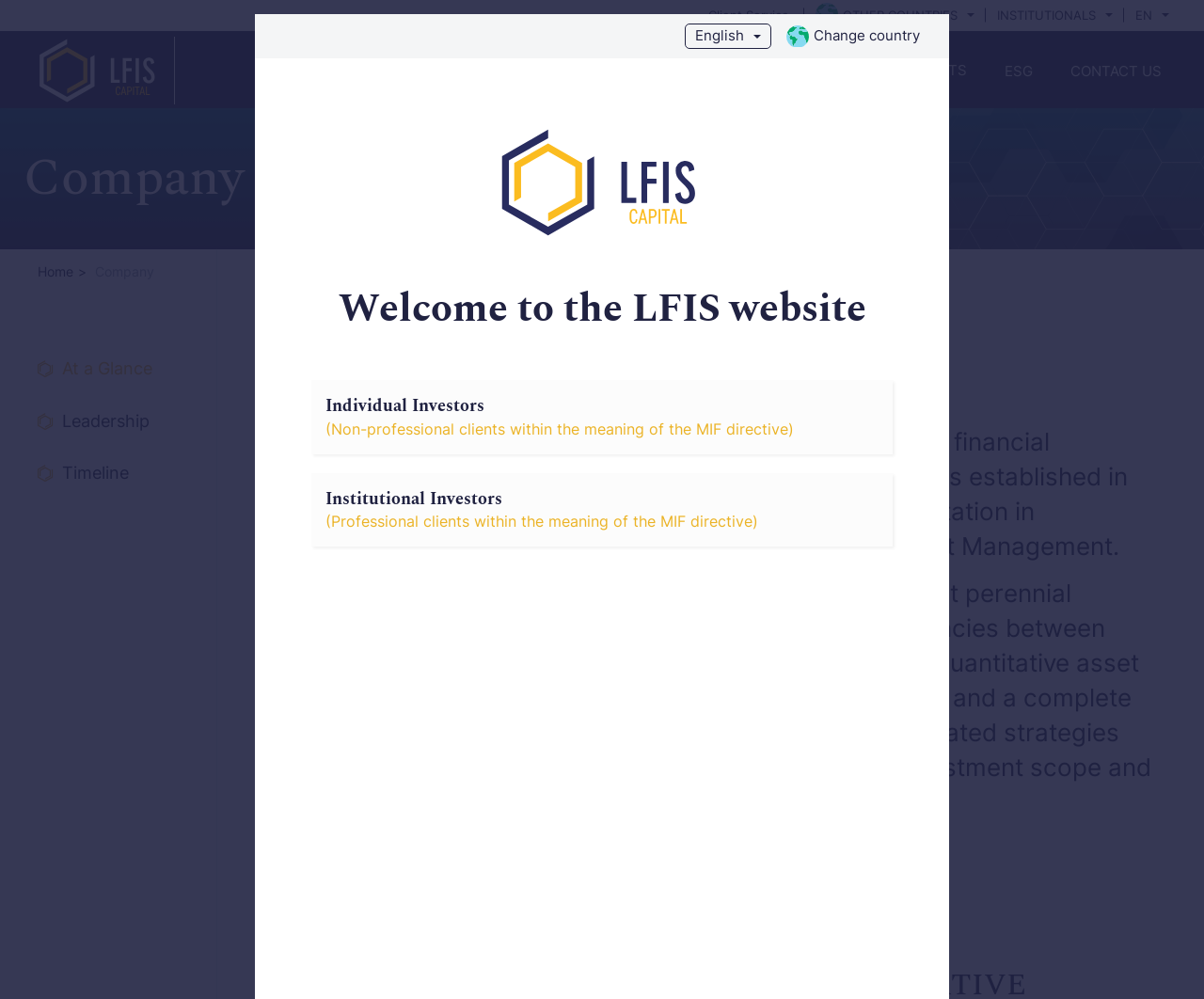Please identify the bounding box coordinates of the area that needs to be clicked to follow this instruction: "Go to COMPANY page".

[0.548, 0.037, 0.638, 0.105]